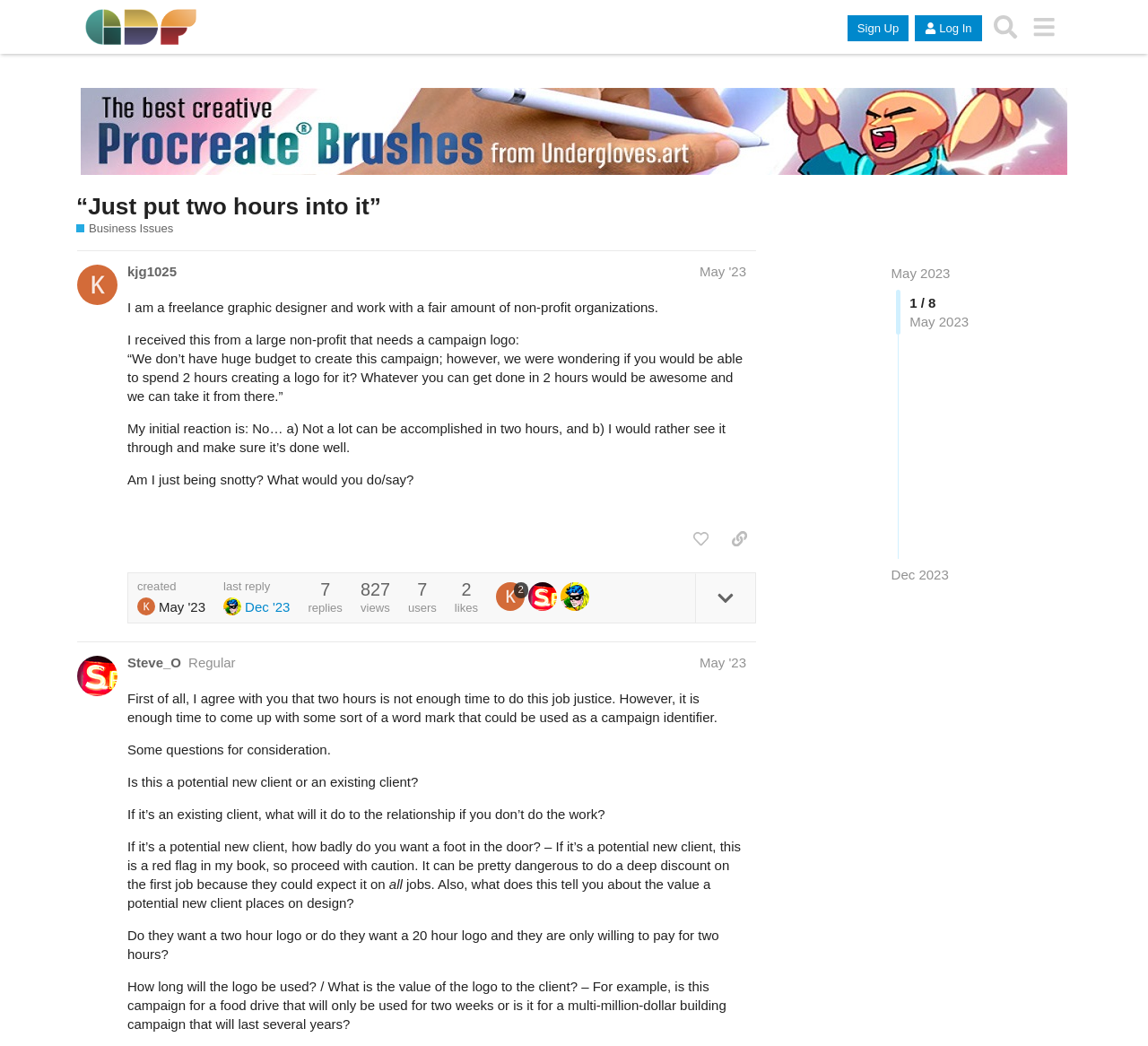Please find and generate the text of the main header of the webpage.

“Just put two hours into it”